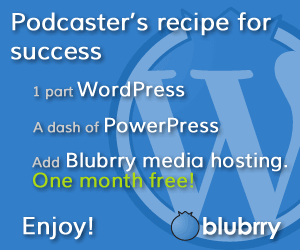What is the promotional offer mentioned in the graphic?
Utilize the image to construct a detailed and well-explained answer.

The graphic concludes with a call to action for 'Add Blubrry media hosting' and mentions a promotional offer of 'One month free!', which is an incentive for aspiring podcasters to try out the service.